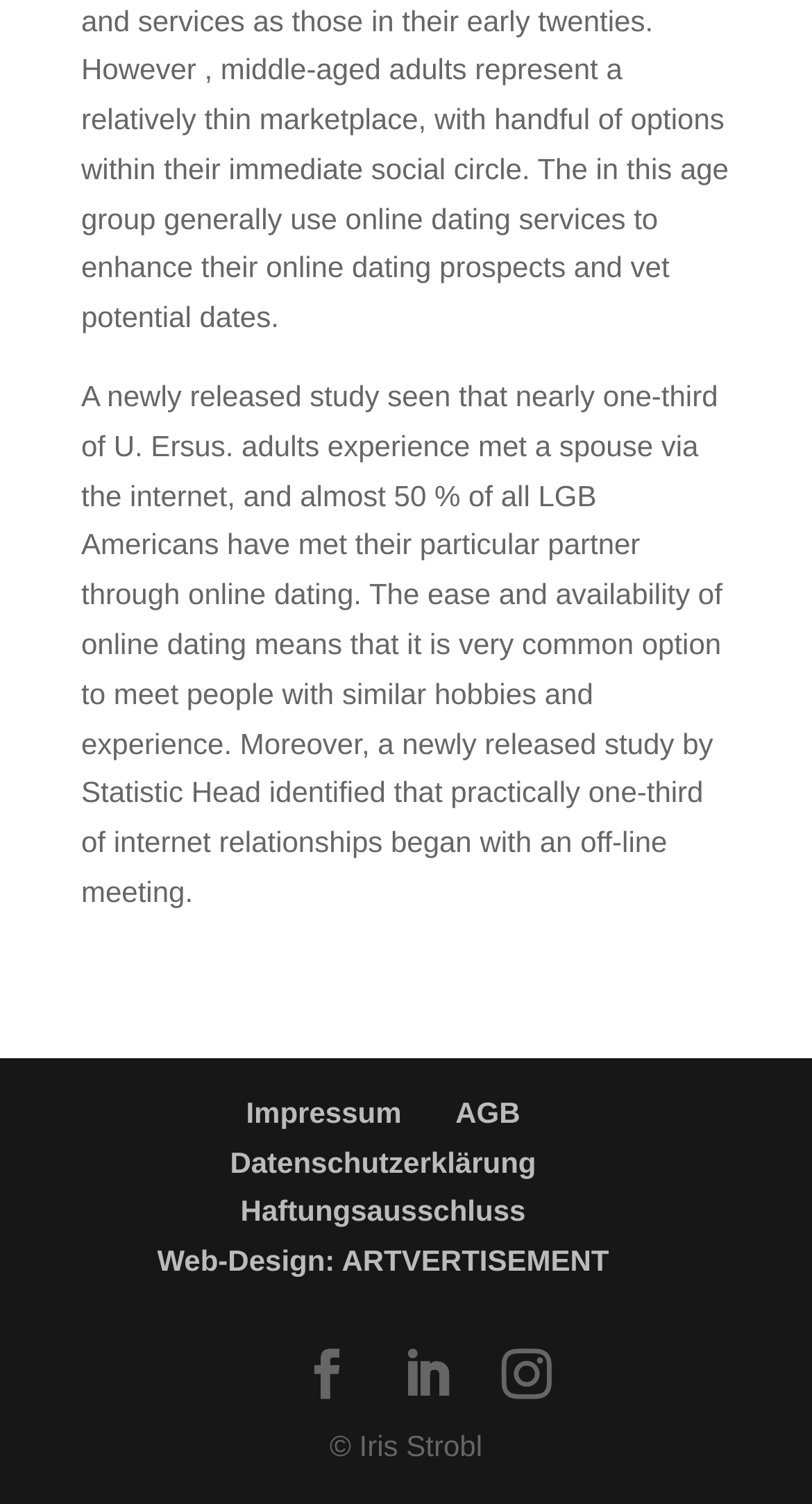Use a single word or phrase to answer the question:
Who is the author of the webpage?

Iris Strobl